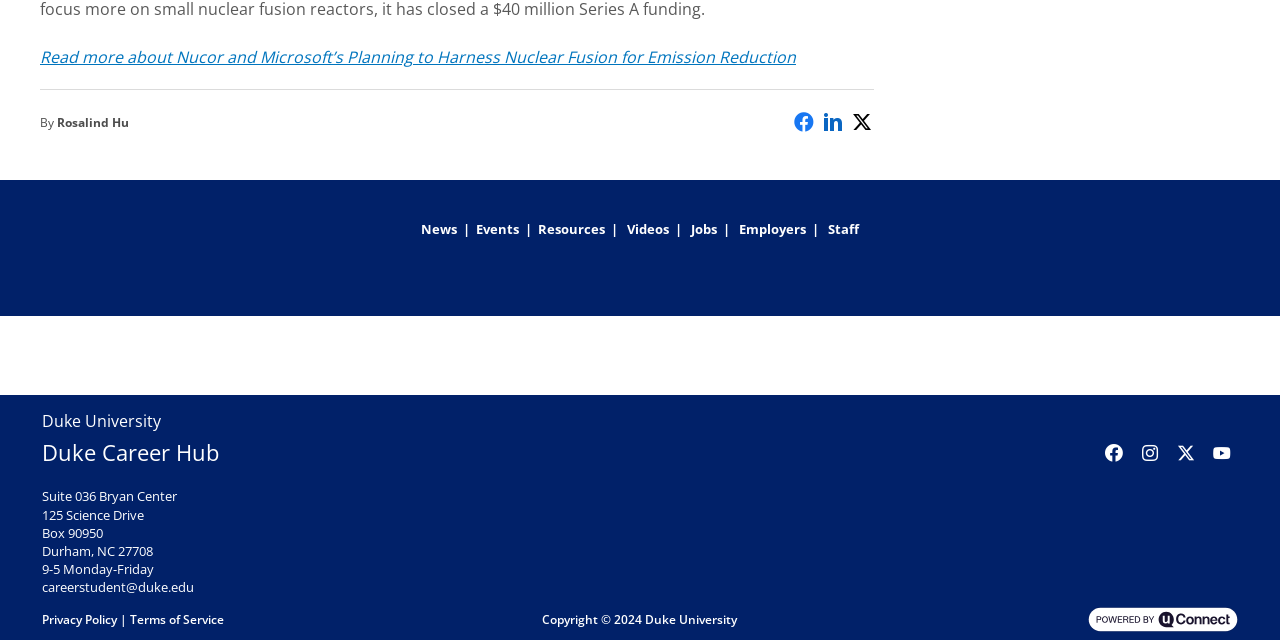Determine the bounding box for the UI element that matches this description: "Terms of Service".

[0.102, 0.955, 0.175, 0.981]